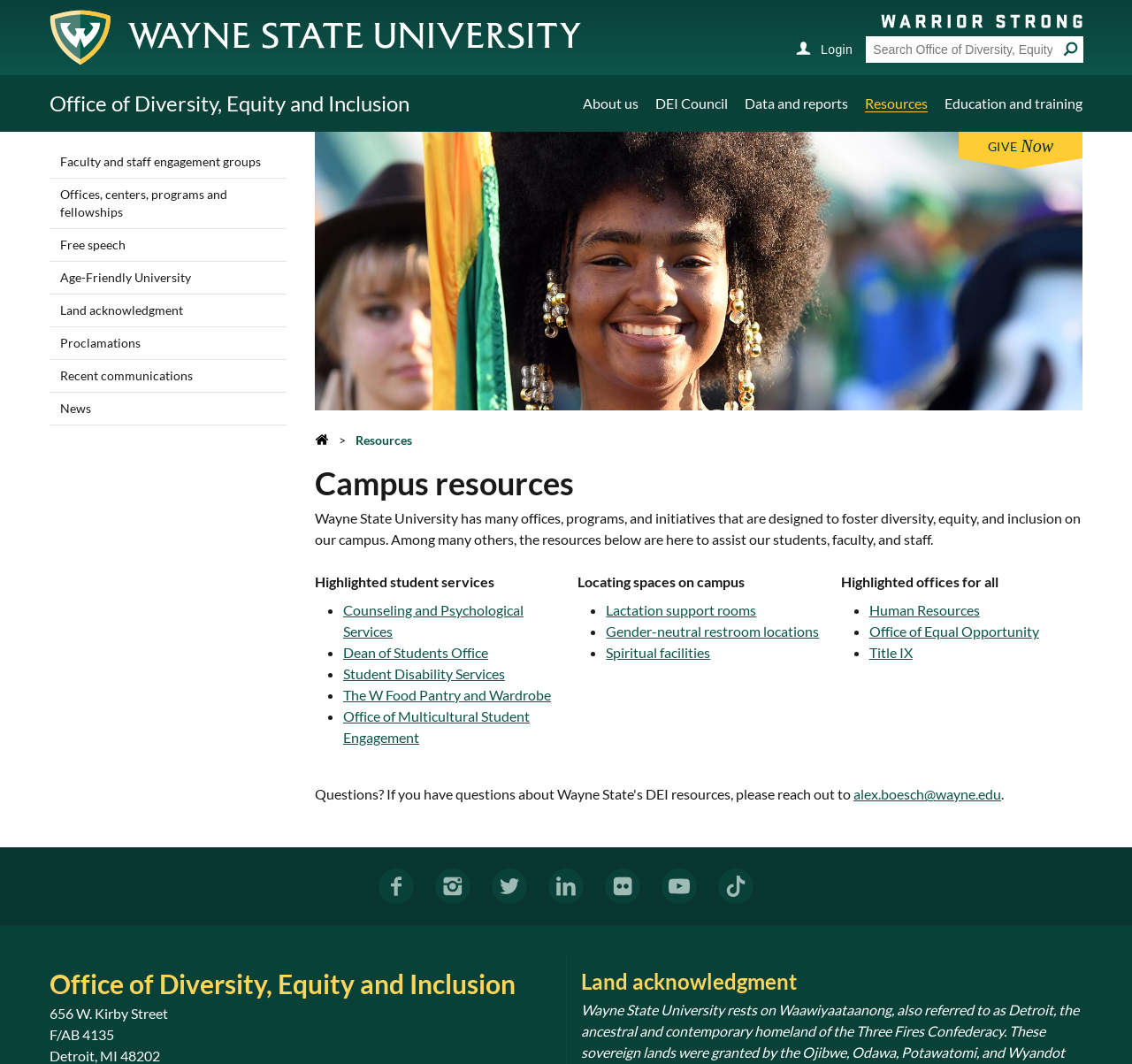What is the purpose of the resources on this campus?
Please provide a comprehensive answer to the question based on the webpage screenshot.

According to the static text on the webpage, 'Wayne State University has many offices, programs, and initiatives that are designed to foster diversity, equity, and inclusion on our campus.' This indicates that the resources on this campus are intended to promote diversity, equity, and inclusion.